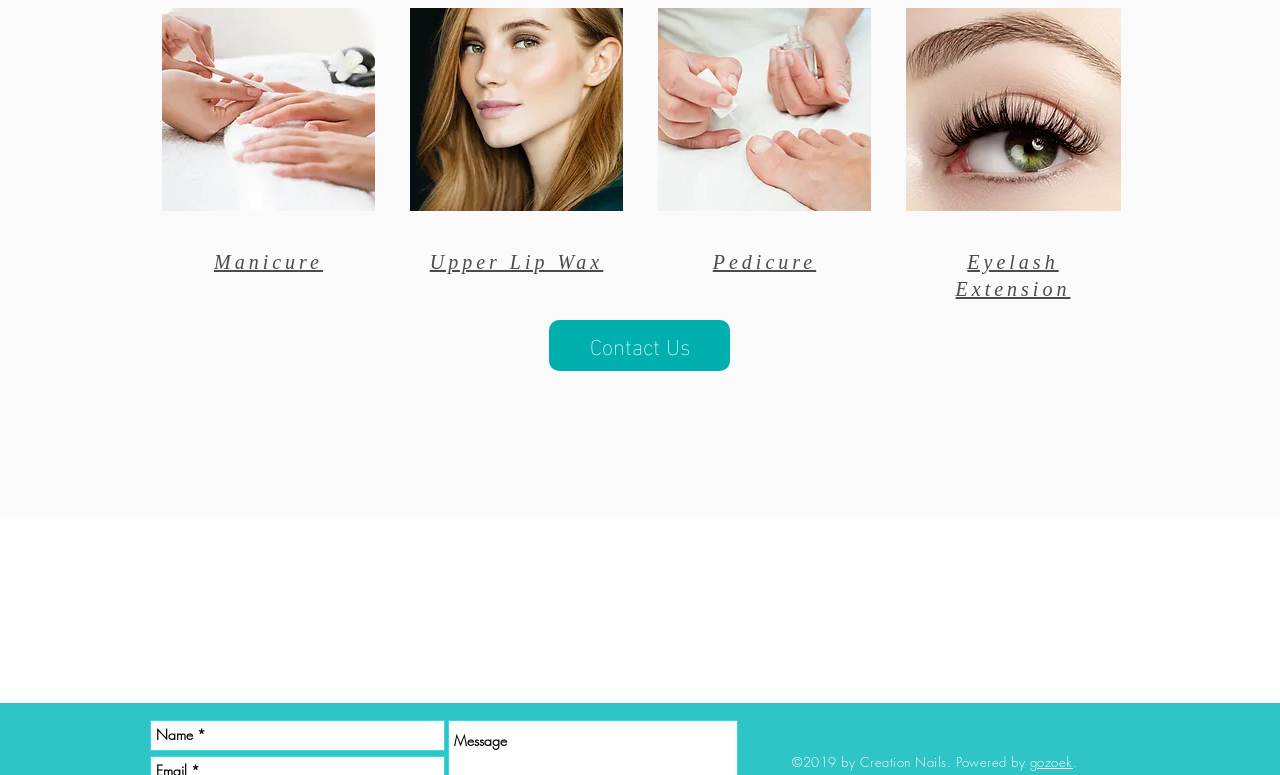Show the bounding box coordinates of the region that should be clicked to follow the instruction: "Read the '5 Crucial Elements For mental health' article."

None